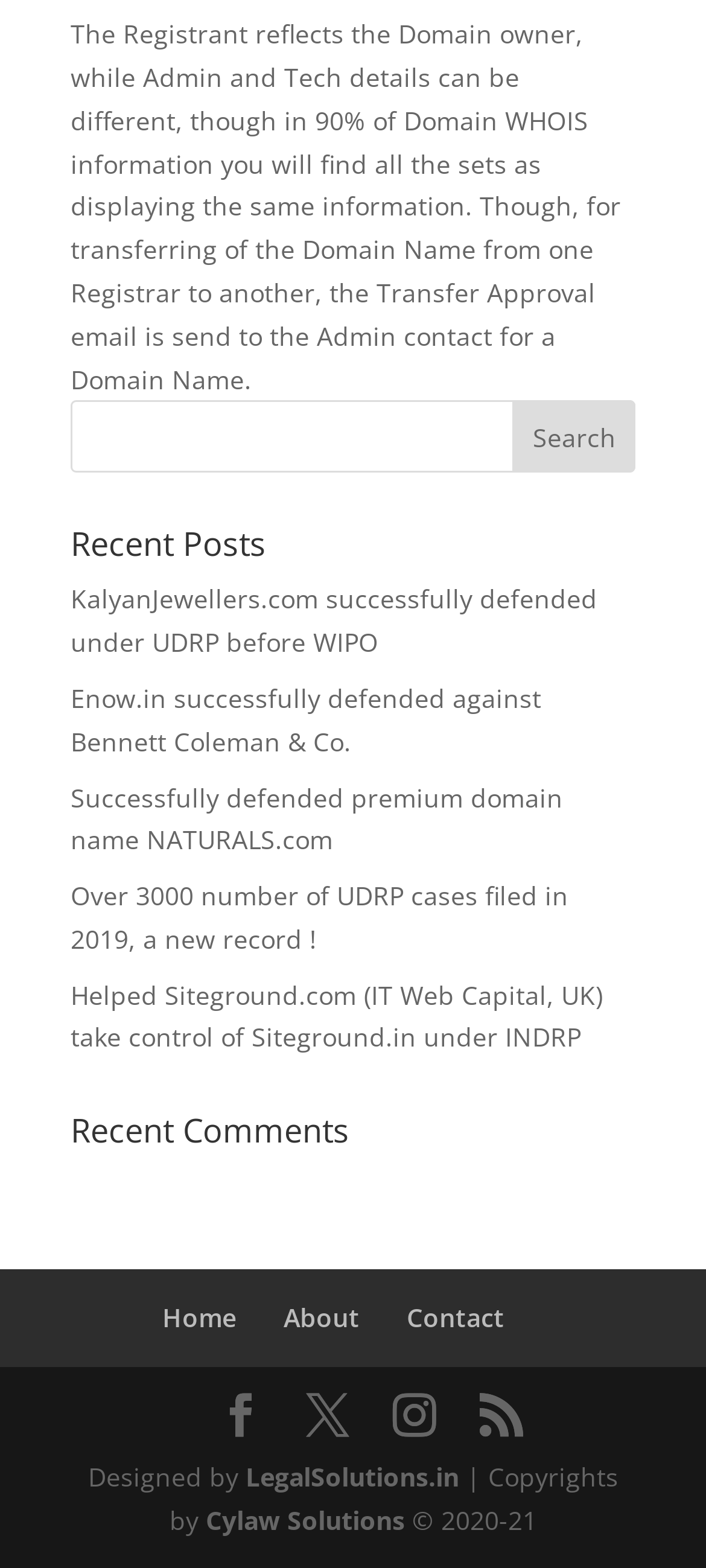Locate the bounding box coordinates of the area you need to click to fulfill this instruction: 'read recent posts'. The coordinates must be in the form of four float numbers ranging from 0 to 1: [left, top, right, bottom].

[0.1, 0.336, 0.9, 0.369]